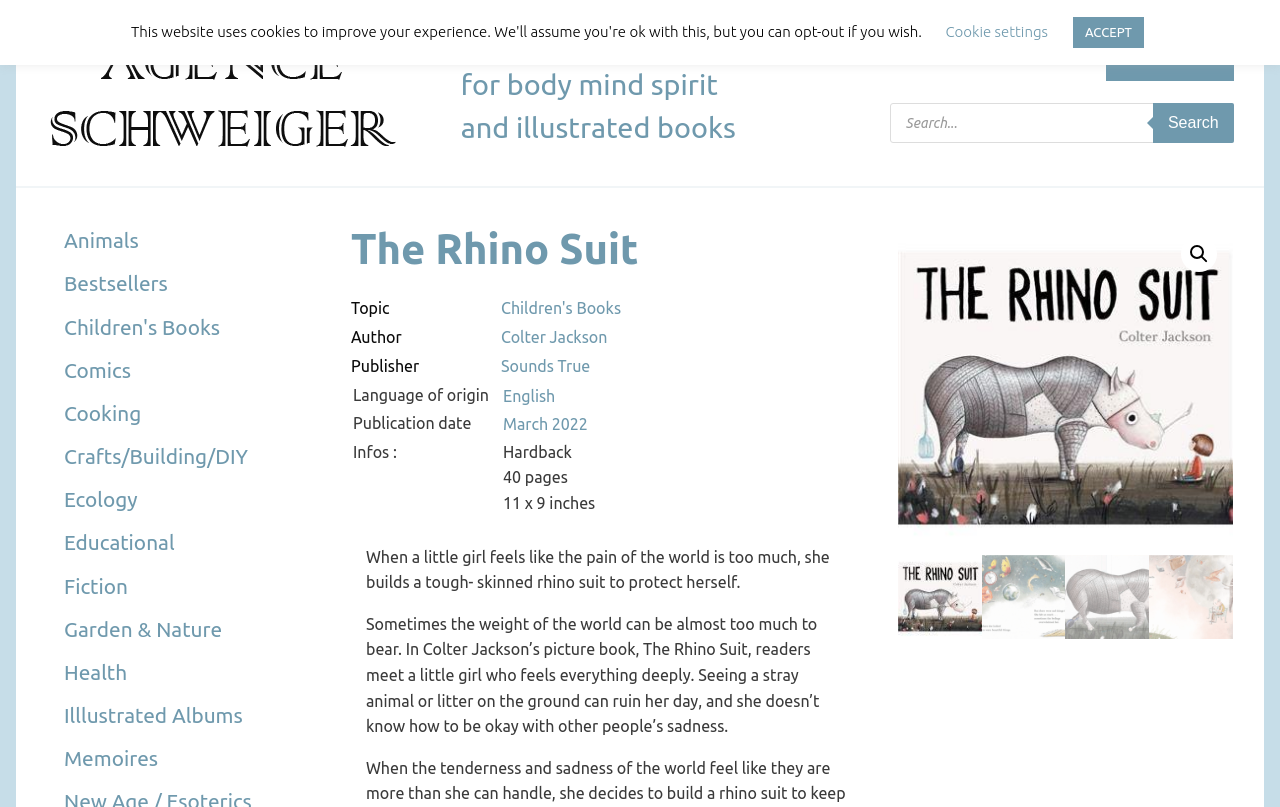Please find the bounding box coordinates of the clickable region needed to complete the following instruction: "Search for products". The bounding box coordinates must consist of four float numbers between 0 and 1, i.e., [left, top, right, bottom].

[0.695, 0.128, 0.964, 0.178]